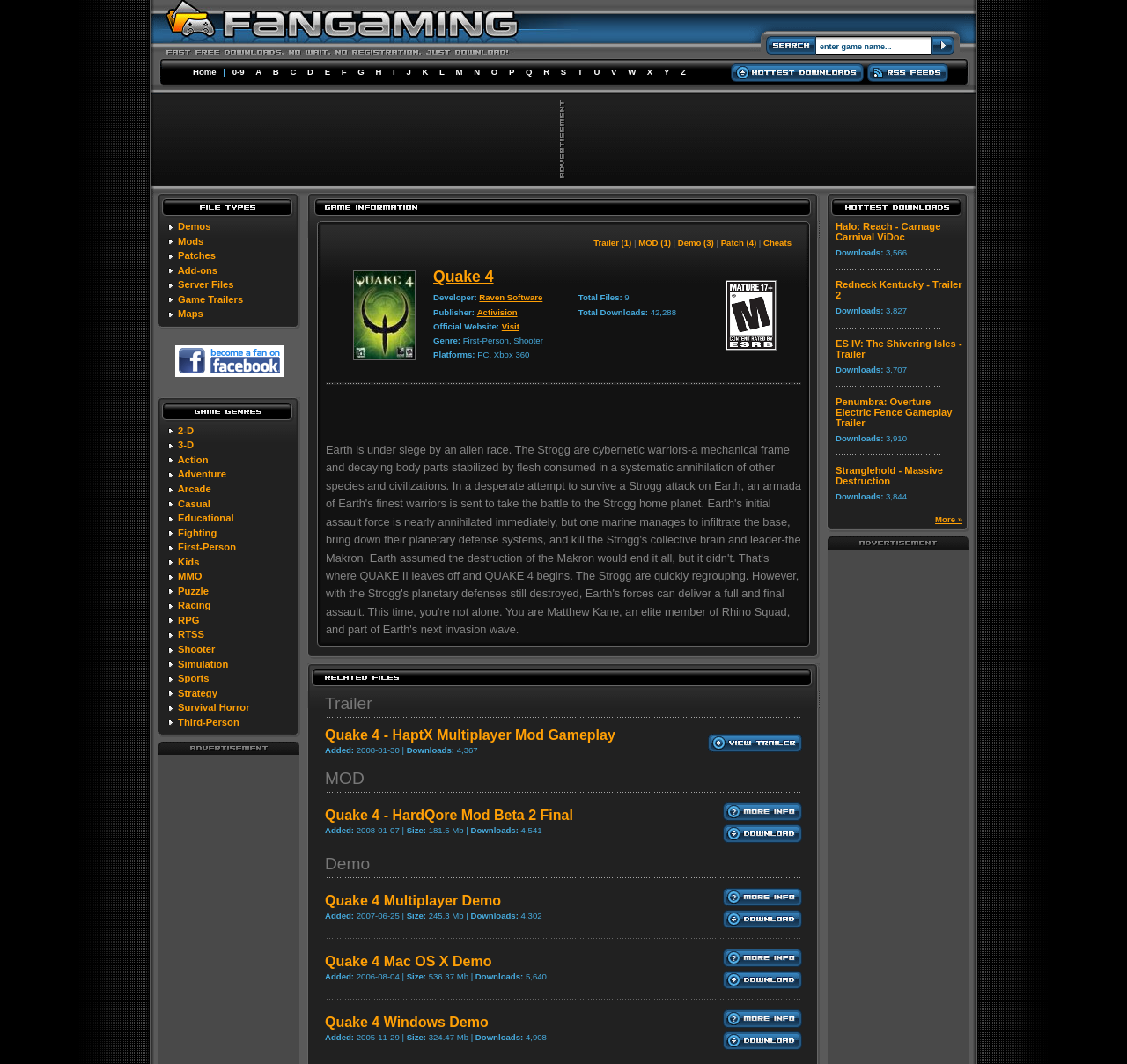Determine the bounding box coordinates of the clickable region to follow the instruction: "Browse Quake 4 files".

[0.649, 0.065, 0.767, 0.079]